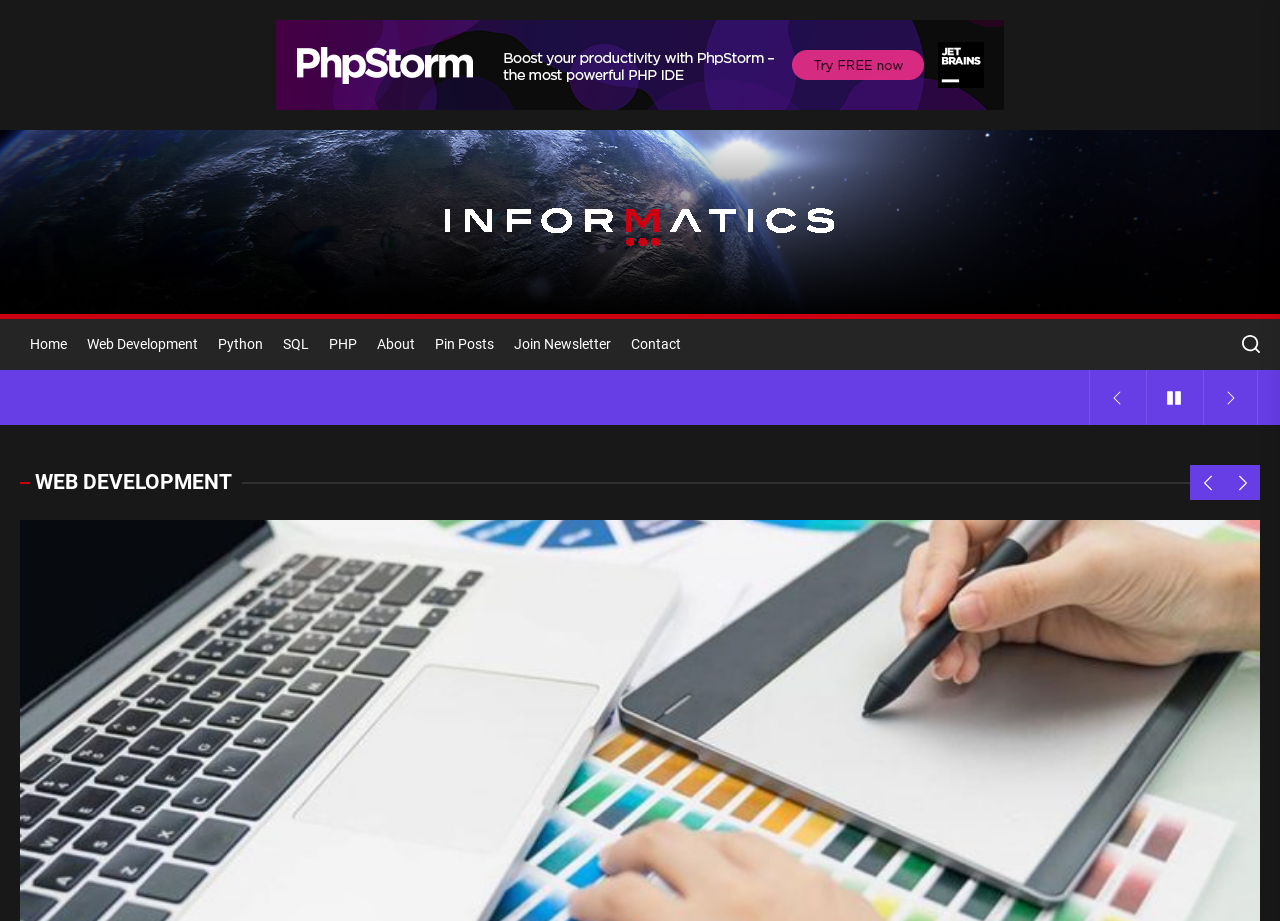Please find the bounding box coordinates of the element that must be clicked to perform the given instruction: "click on the PHP link". The coordinates should be four float numbers from 0 to 1, i.e., [left, top, right, bottom].

[0.249, 0.346, 0.287, 0.402]